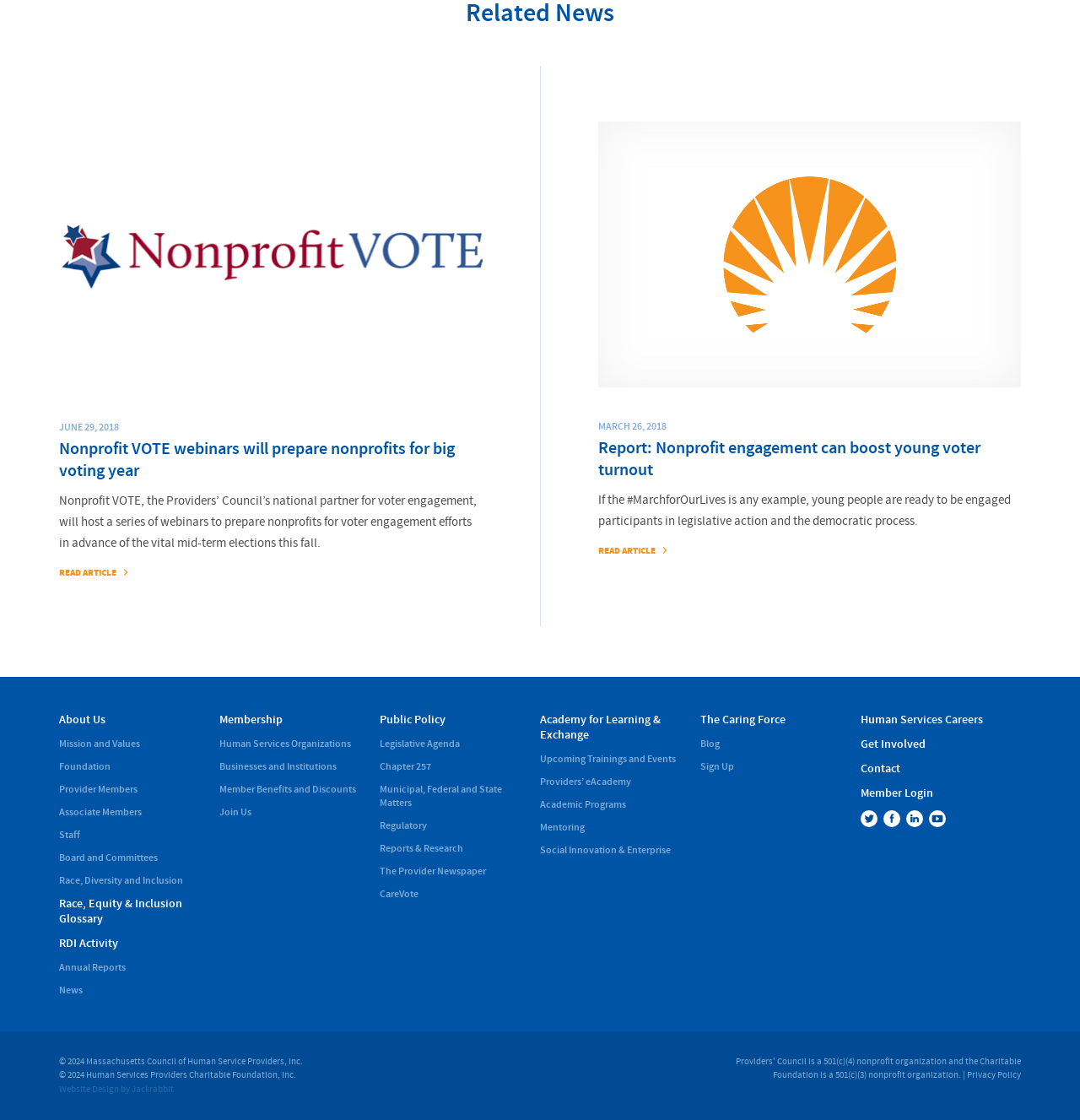Based on the element description: "Upcoming Trainings and Events", identify the UI element and provide its bounding box coordinates. Use four float numbers between 0 and 1, [left, top, right, bottom].

[0.5, 0.671, 0.641, 0.683]